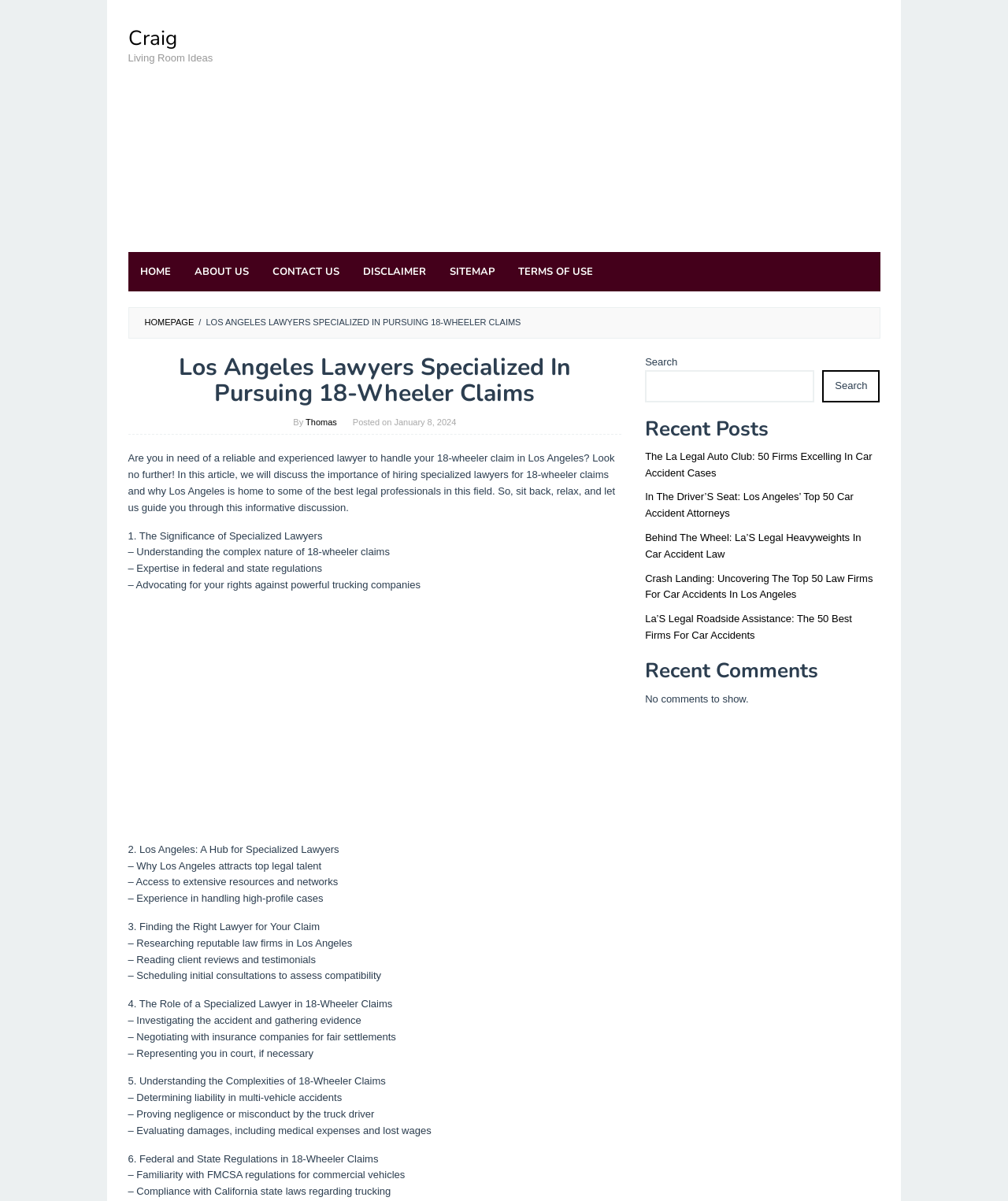Can you determine the bounding box coordinates of the area that needs to be clicked to fulfill the following instruction: "Read the post by Thomas"?

[0.303, 0.347, 0.334, 0.355]